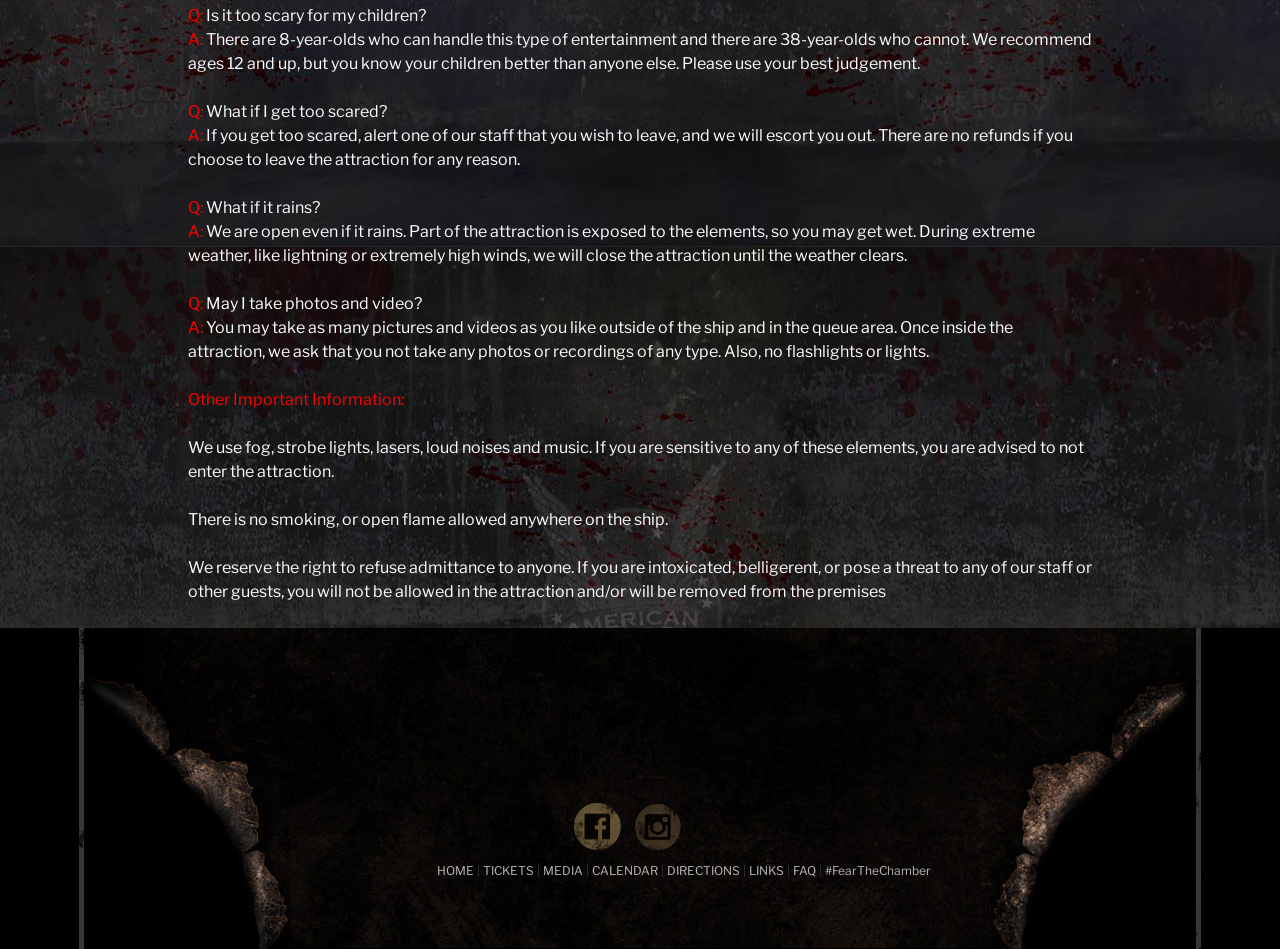What elements are used in the attraction?
Please provide a single word or phrase as your answer based on the screenshot.

Fog, strobe lights, lasers, loud noises and music